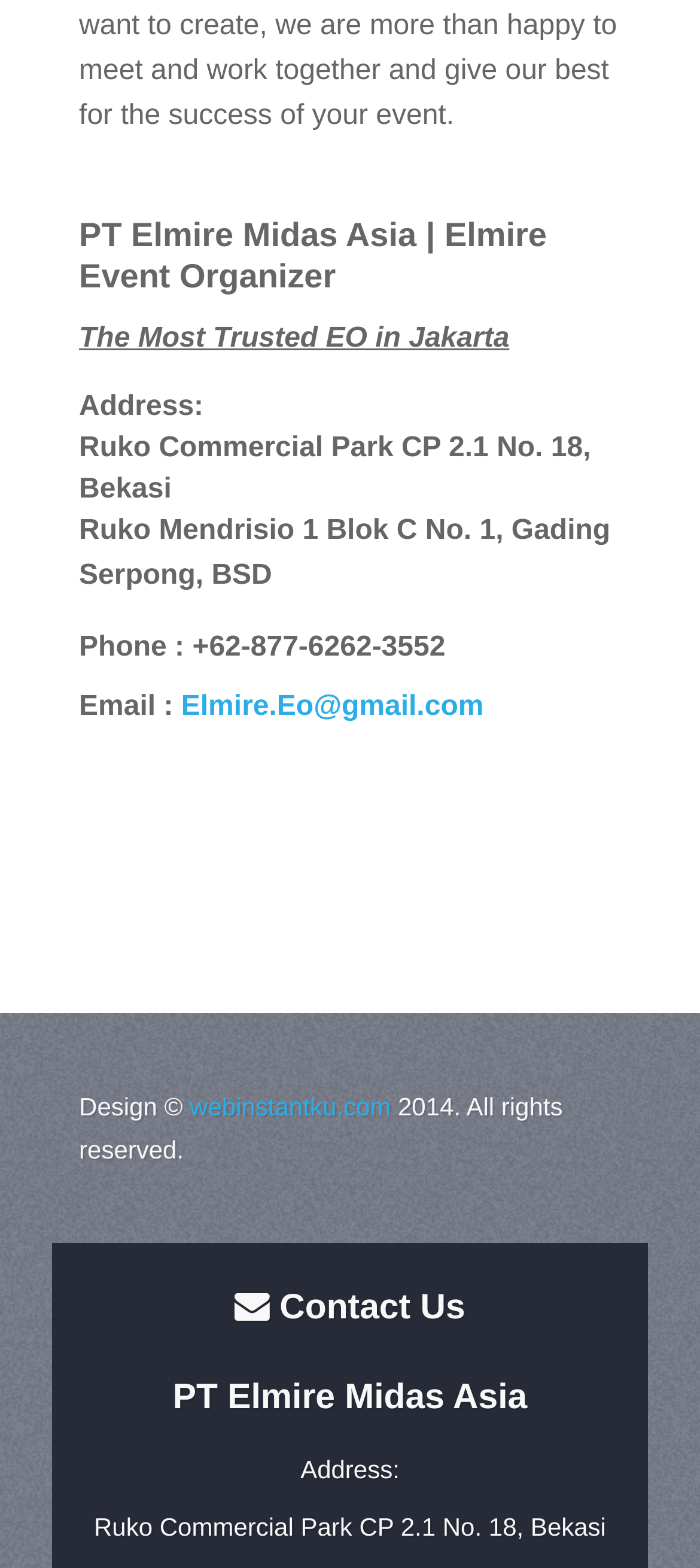Provide the bounding box coordinates of the HTML element described by the text: "webinstantku.com". The coordinates should be in the format [left, top, right, bottom] with values between 0 and 1.

[0.271, 0.696, 0.558, 0.715]